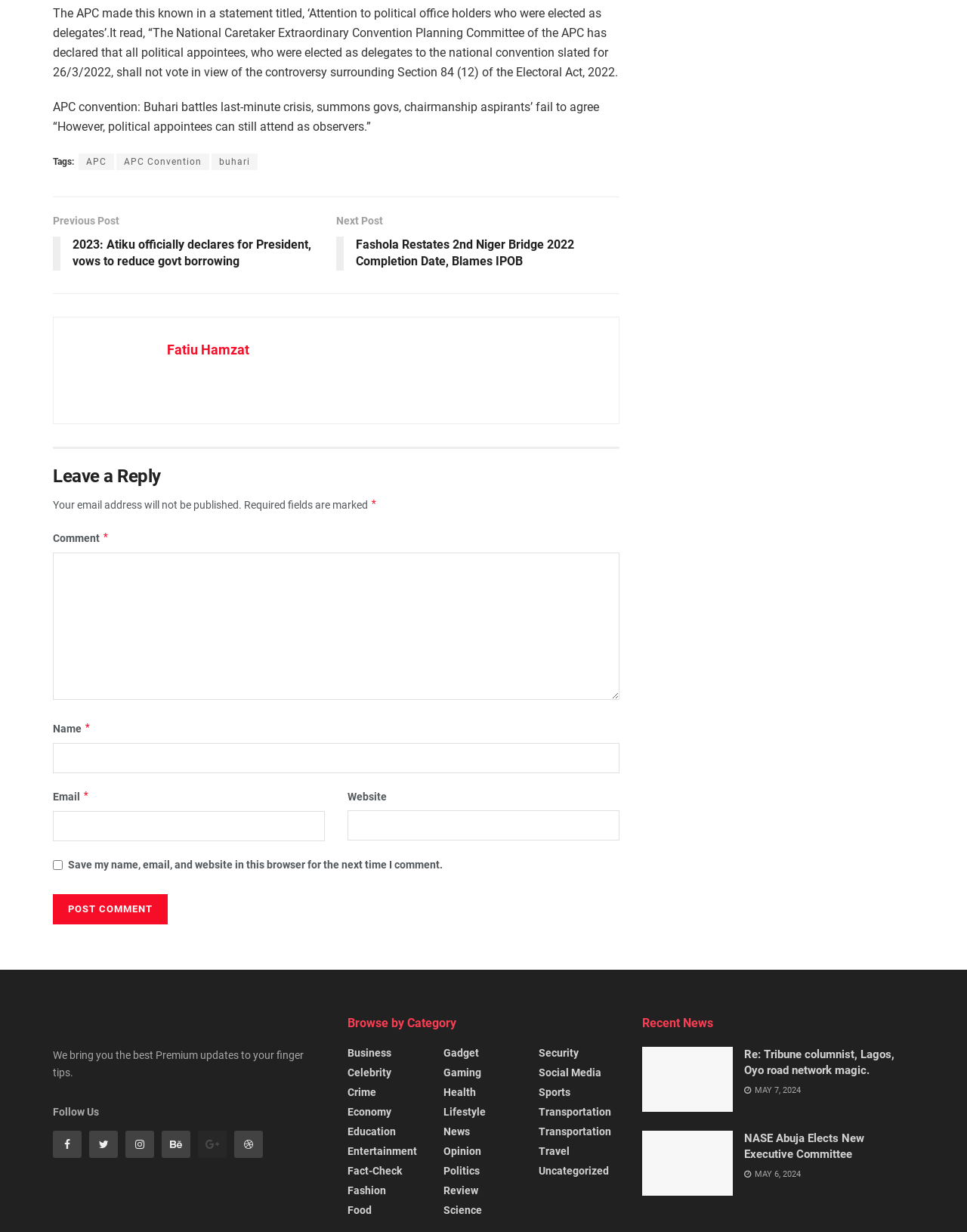Determine the bounding box for the described HTML element: "Social Media". Ensure the coordinates are four float numbers between 0 and 1 in the format [left, top, right, bottom].

[0.557, 0.863, 0.622, 0.873]